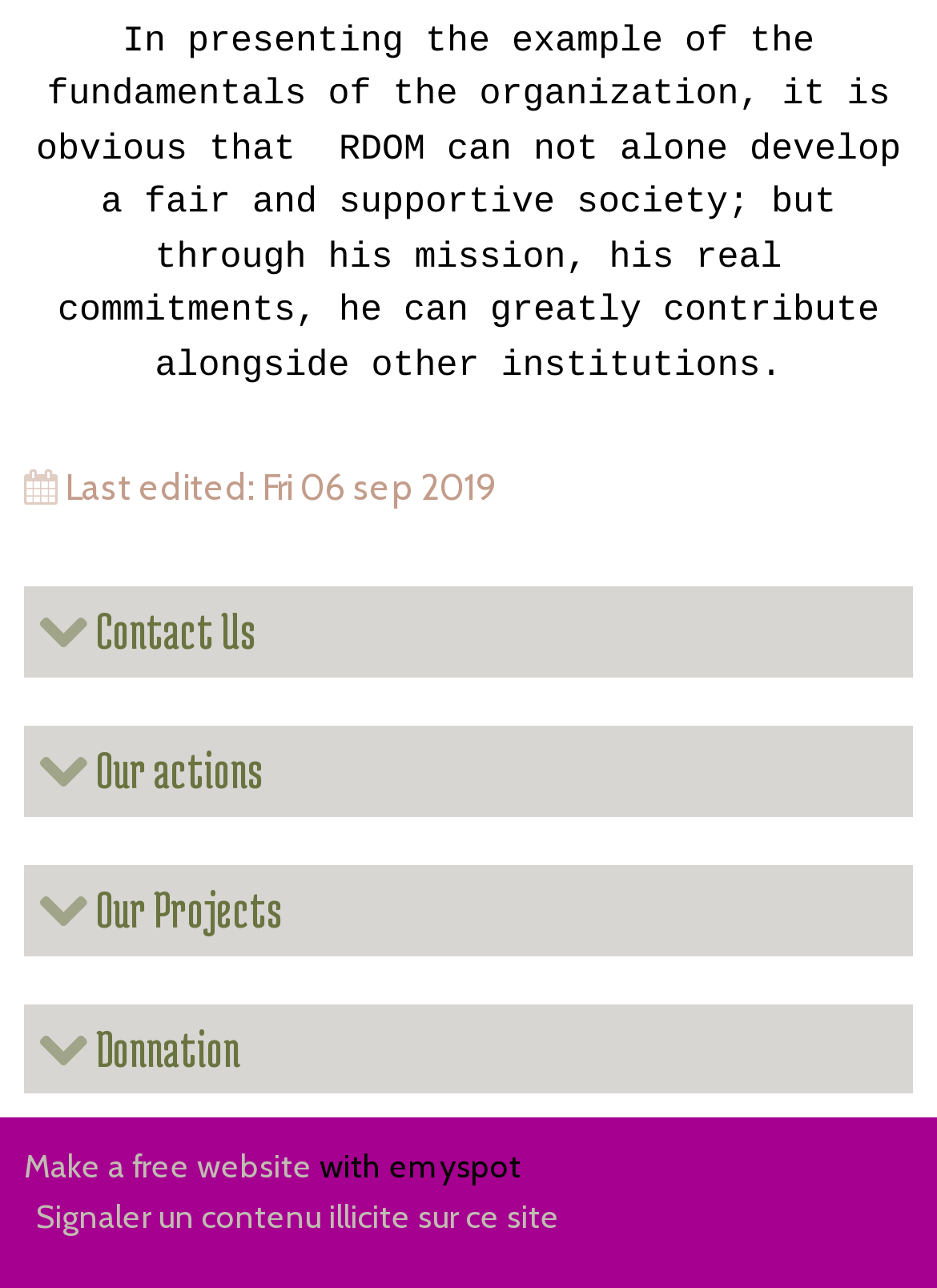Locate the bounding box of the UI element described in the following text: "Our Projects".

[0.041, 0.758, 0.959, 0.836]